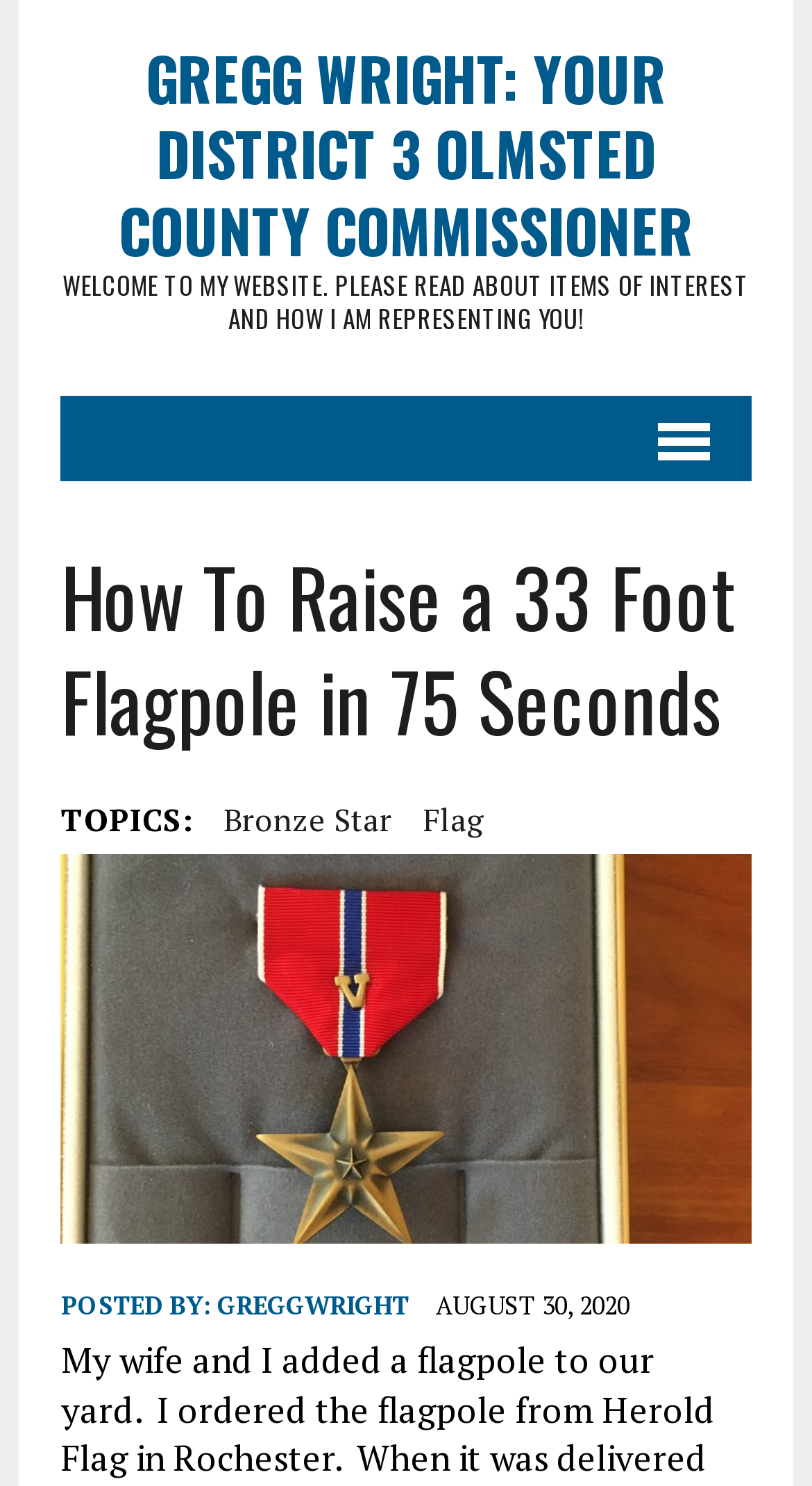Can you give a comprehensive explanation to the question given the content of the image?
What is the date of the post?

The date of the post can be found at the bottom of the webpage, below the figure, in the text 'AUGUST 30, 2020'.